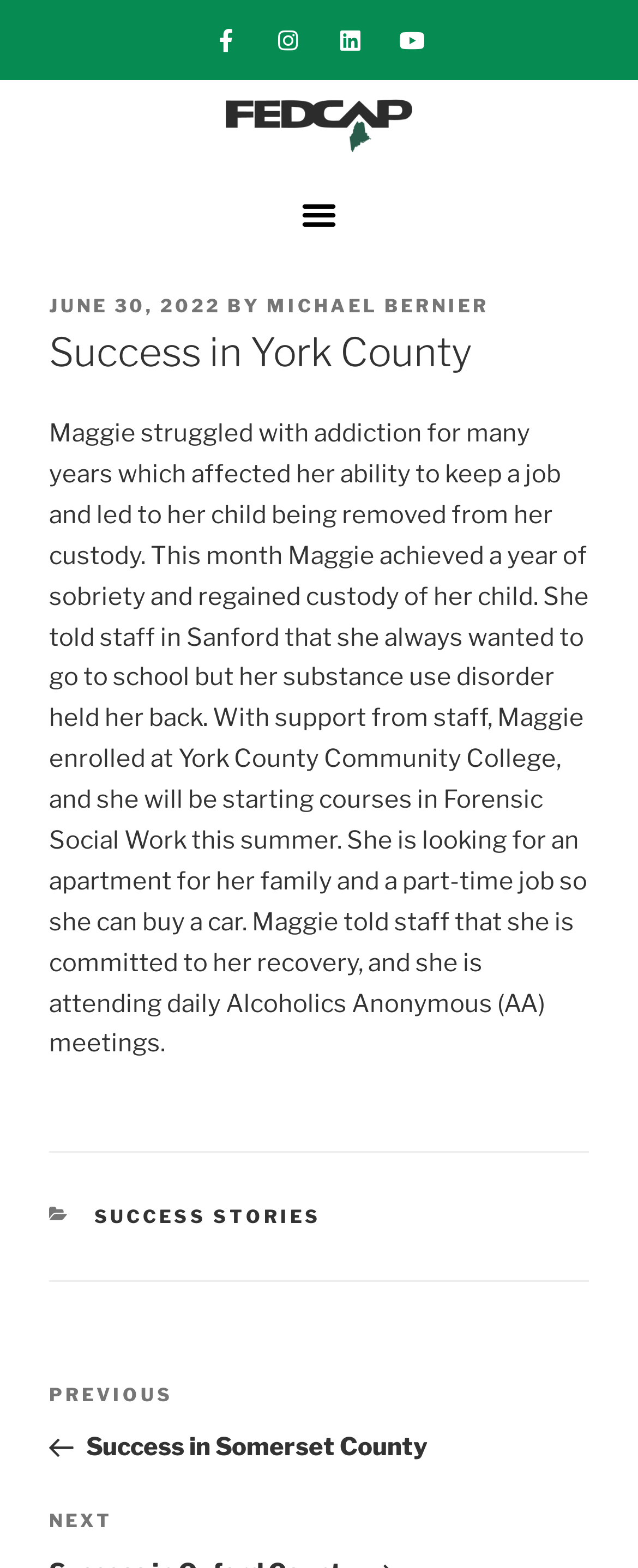Determine the bounding box coordinates in the format (top-left x, top-left y, bottom-right x, bottom-right y). Ensure all values are floating point numbers between 0 and 1. Identify the bounding box of the UI element described by: Instagram

[0.415, 0.011, 0.487, 0.041]